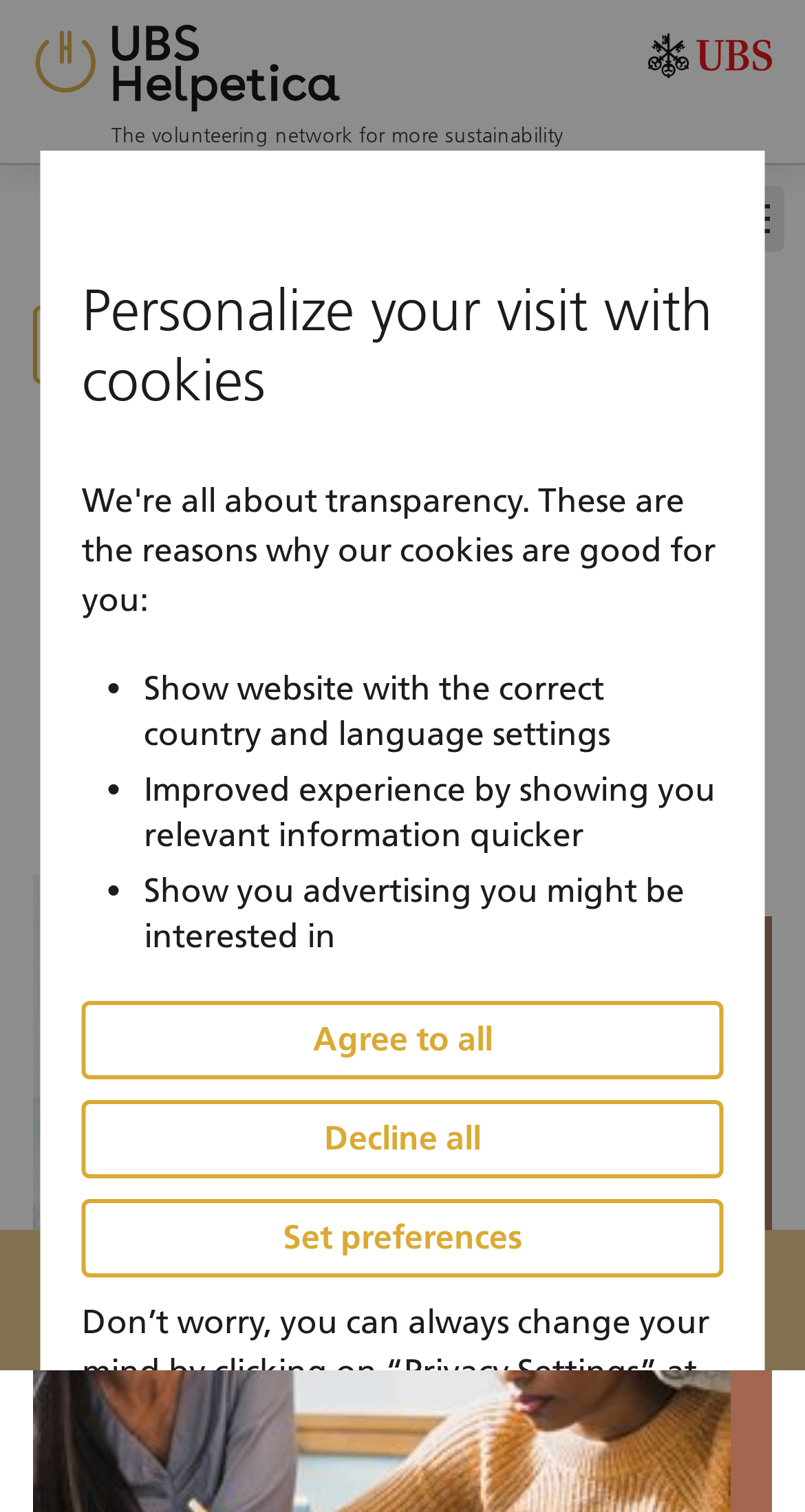What is the purpose of the 'To registration' button?
Based on the visual details in the image, please answer the question thoroughly.

I found the 'To registration' button by looking at the element with the description 'To registration' and the bounding box coordinates [0.336, 0.833, 0.664, 0.887]. The presence of this button suggests that it is used to register for the mentoring project.